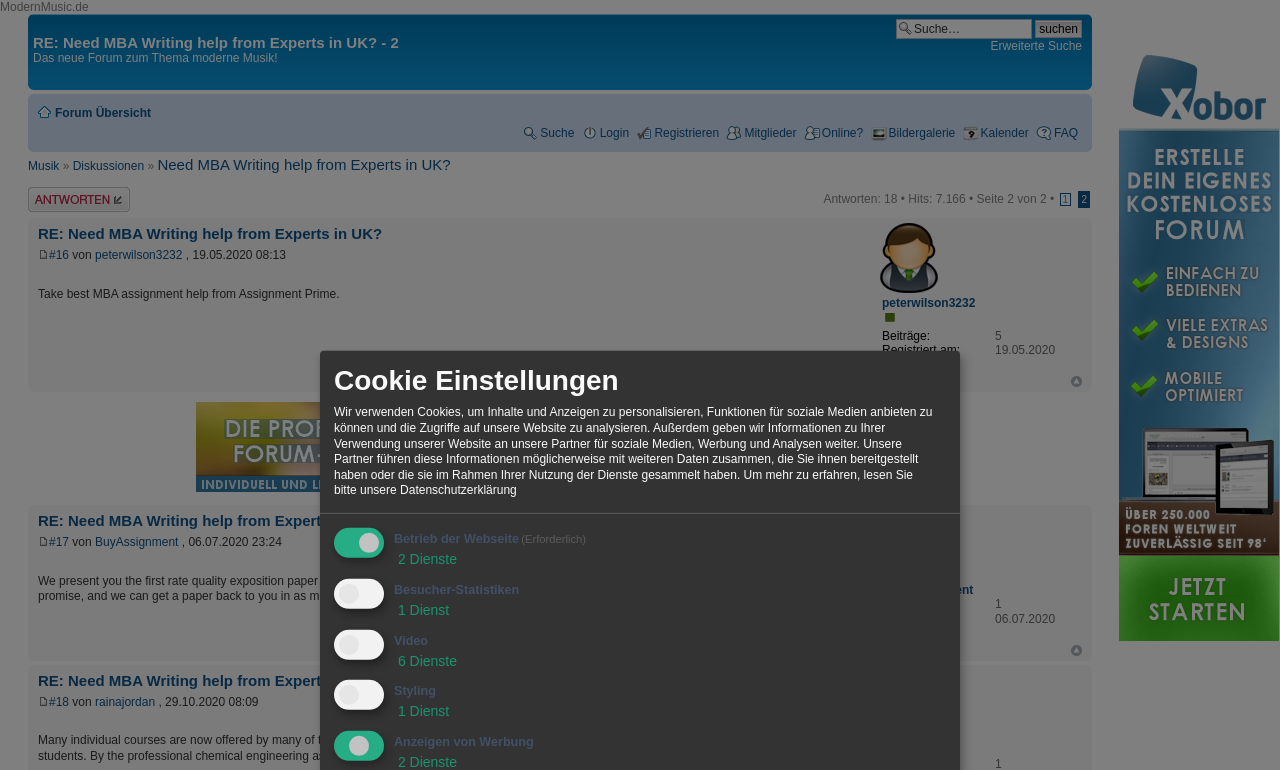What is the purpose of the website?
Please give a detailed answer to the question using the information shown in the image.

Based on the webpage content, I can infer that the purpose of the website is to facilitate forum discussions. The presence of headings, replies, and comments suggests that the website is designed to enable users to engage in discussions and share their opinions on various topics.